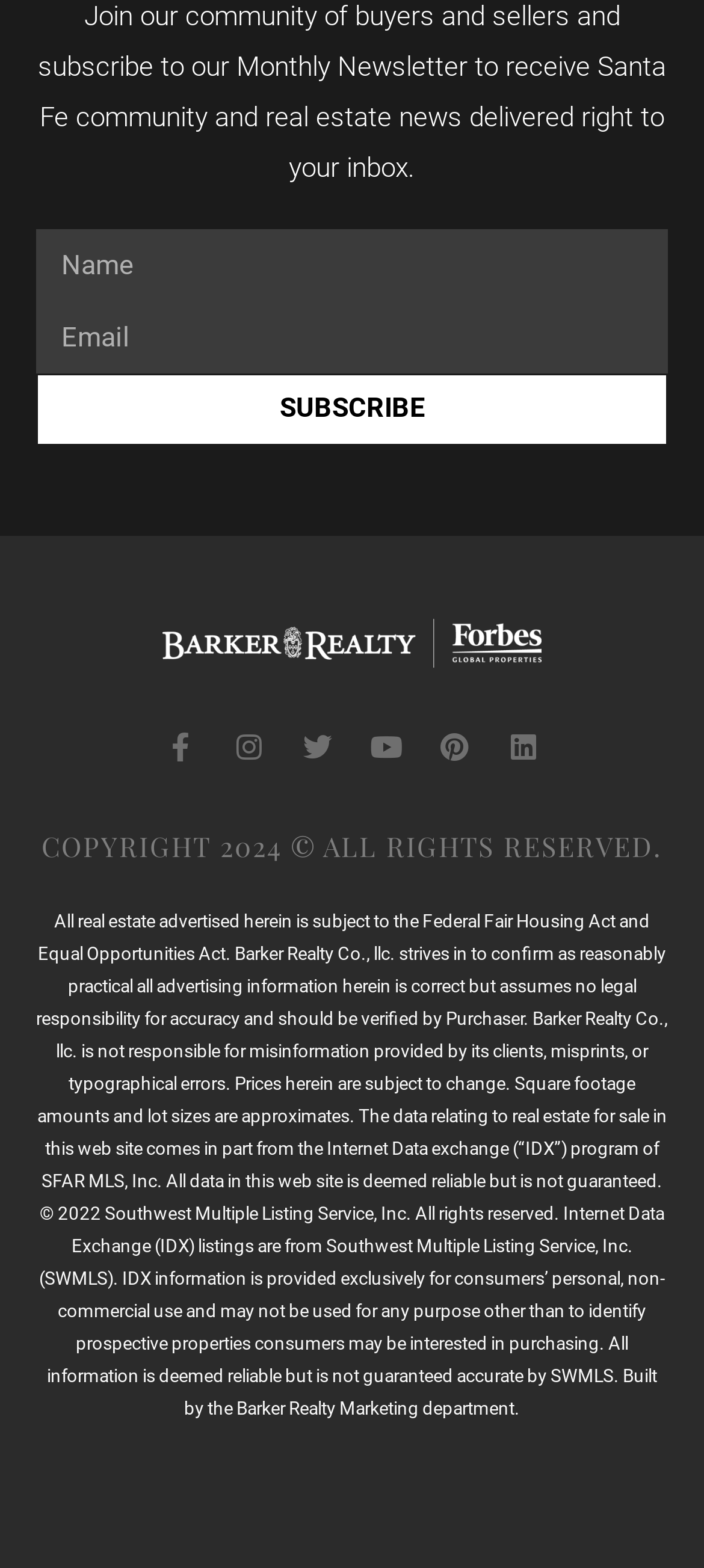Show the bounding box coordinates for the HTML element described as: "parent_node: Name name="form_fields[name]" placeholder="Name"".

[0.051, 0.146, 0.949, 0.192]